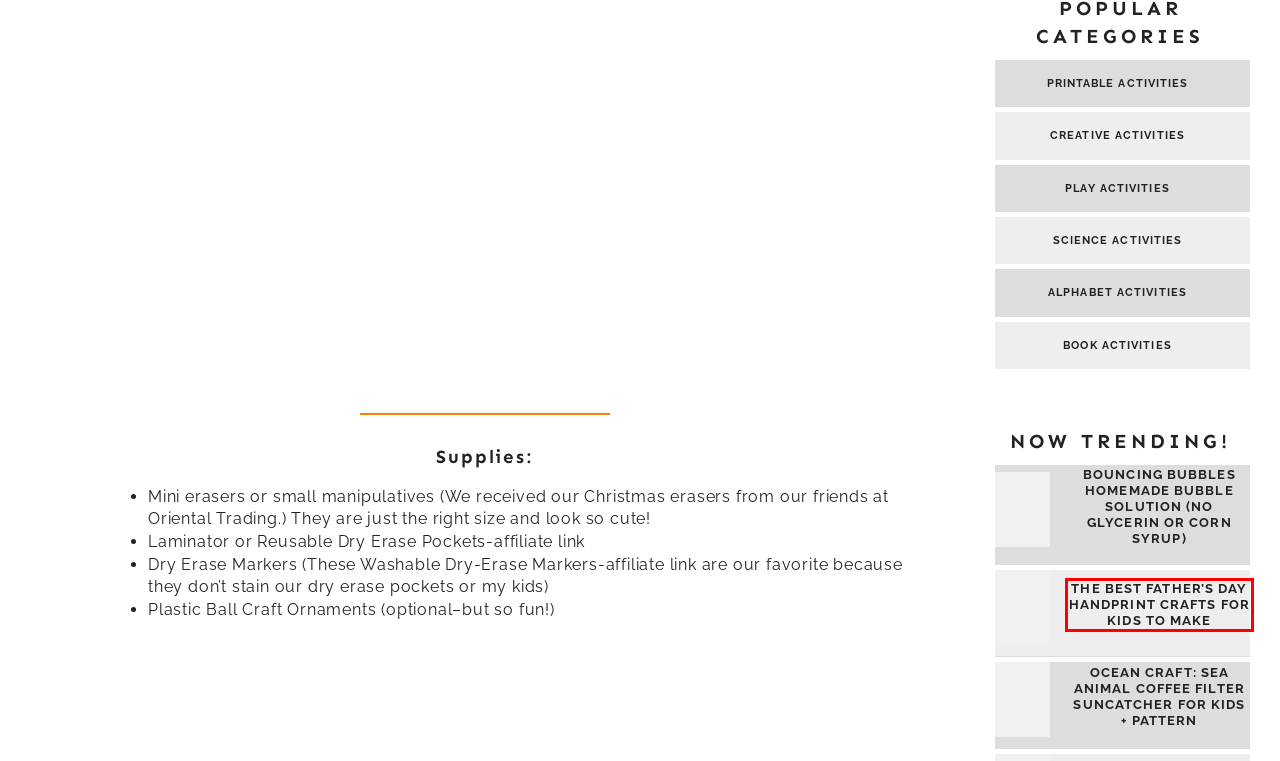Observe the provided screenshot of a webpage that has a red rectangle bounding box. Determine the webpage description that best matches the new webpage after clicking the element inside the red bounding box. Here are the candidates:
A. Bouncing Bubbles Homemade Bubble Solution (No glycerin or corn syrup) - A Little Pinch of Perfect
B. The Best Father's Day Handprint Crafts for Kids to Make - A Little Pinch of Perfect
C. Father's Day Archives - A Little Pinch of Perfect
D. Ocean Craft: Sea Animal Coffee Filter Suncatcher for Kids + Pattern - A Little Pinch of Perfect
E. Holidays Archives - A Little Pinch of Perfect
F. Mothers Day Archives - A Little Pinch of Perfect
G. Book Inspiration Archives - A Little Pinch of Perfect
H. Disclosures & Privacy Policy - A Little Pinch of Perfect

B